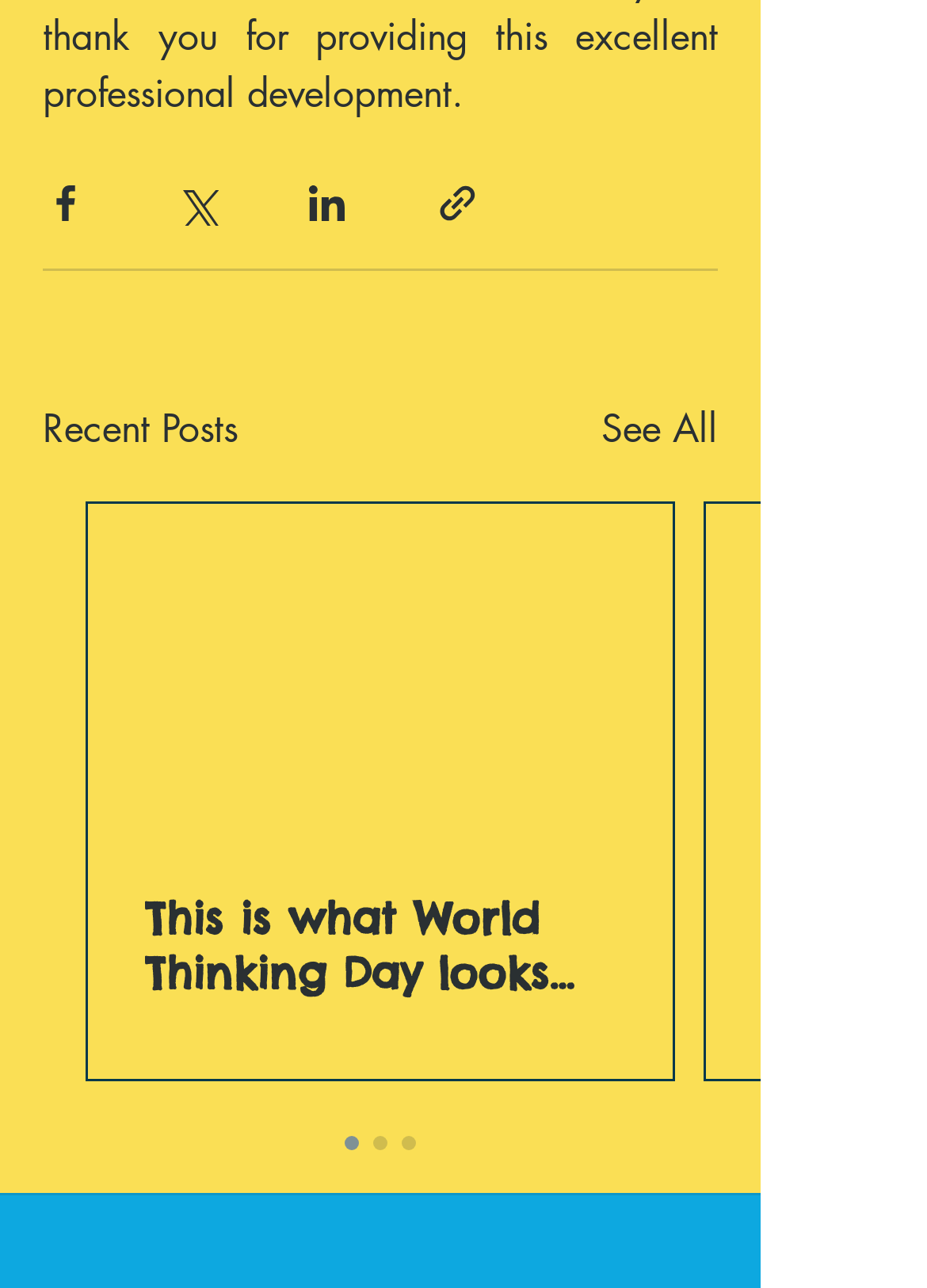Determine the bounding box coordinates of the section to be clicked to follow the instruction: "Click the False Claims-Qui Tam link". The coordinates should be given as four float numbers between 0 and 1, formatted as [left, top, right, bottom].

None